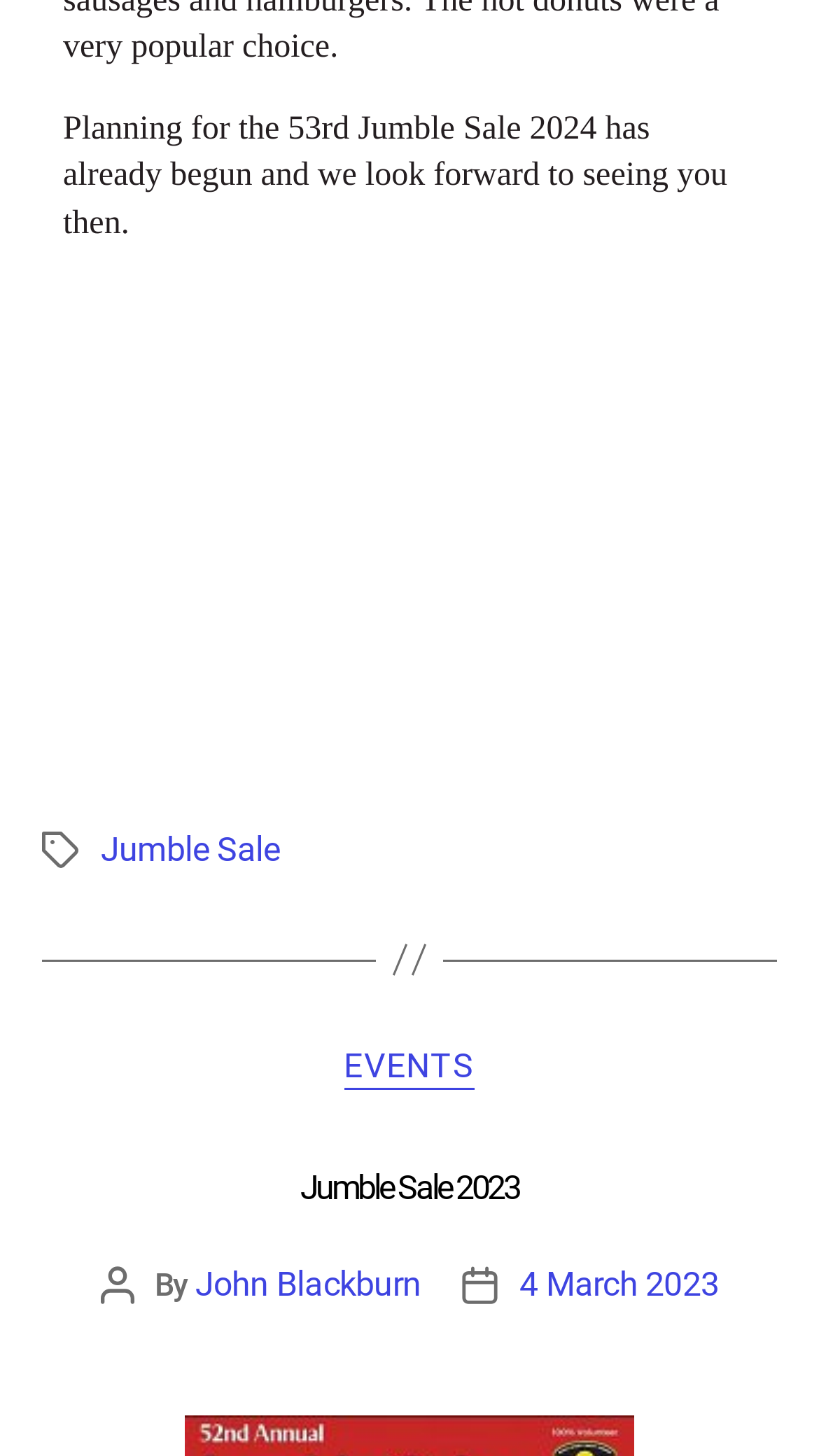Please specify the bounding box coordinates in the format (top-left x, top-left y, bottom-right x, bottom-right y), with all values as floating point numbers between 0 and 1. Identify the bounding box of the UI element described by: Jumble Sale

[0.123, 0.57, 0.342, 0.597]